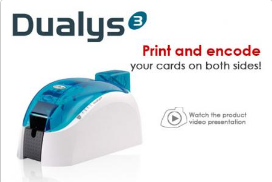Please answer the following question using a single word or phrase: 
What is the color scheme of the printer?

Blue and white